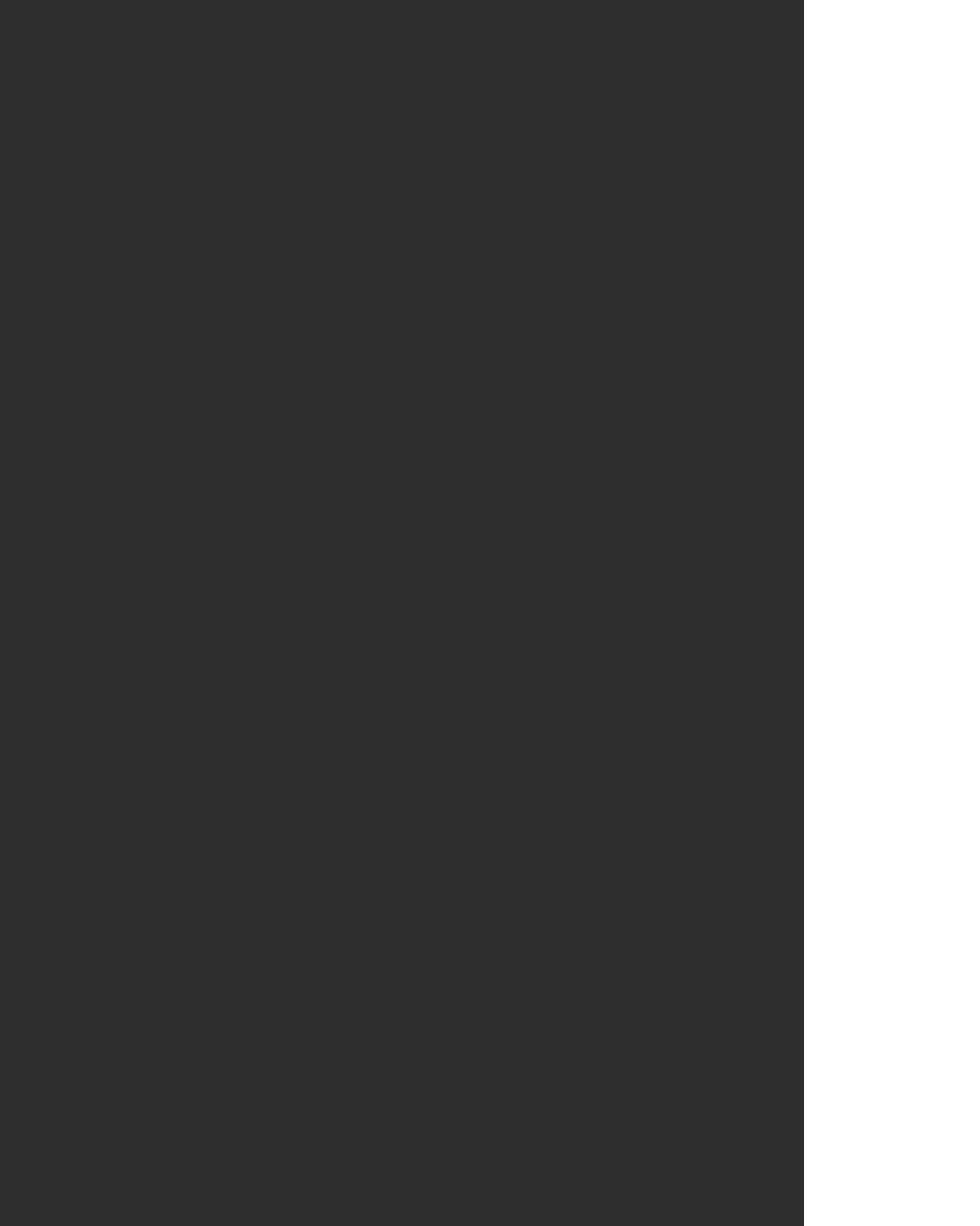Look at the image and write a detailed answer to the question: 
What is the name of the map service used?

The map service used on the webpage is identified as 'Google Maps' based on the generic element with the text 'Google Maps' and the iframe element with the same name.